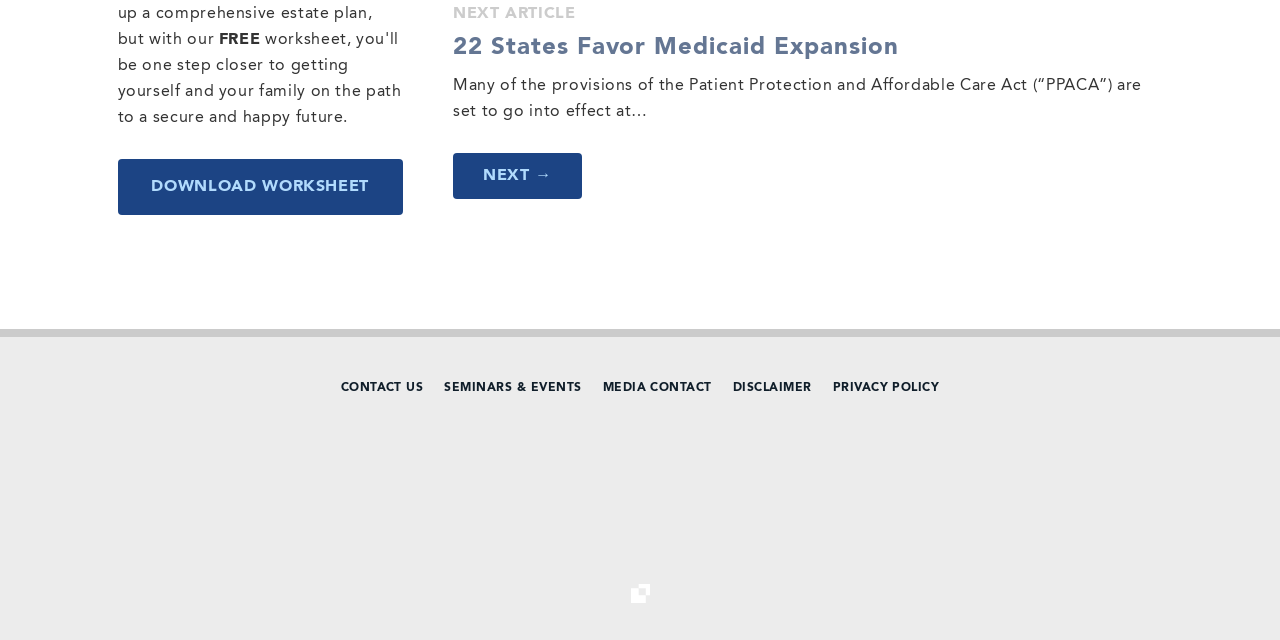What is the topic of the article?
We need a detailed and exhaustive answer to the question. Please elaborate.

The topic of the article can be inferred from the heading '22 States Favor Medicaid Expansion' and the static text that follows, which discusses the provisions of the Patient Protection and Affordable Care Act.